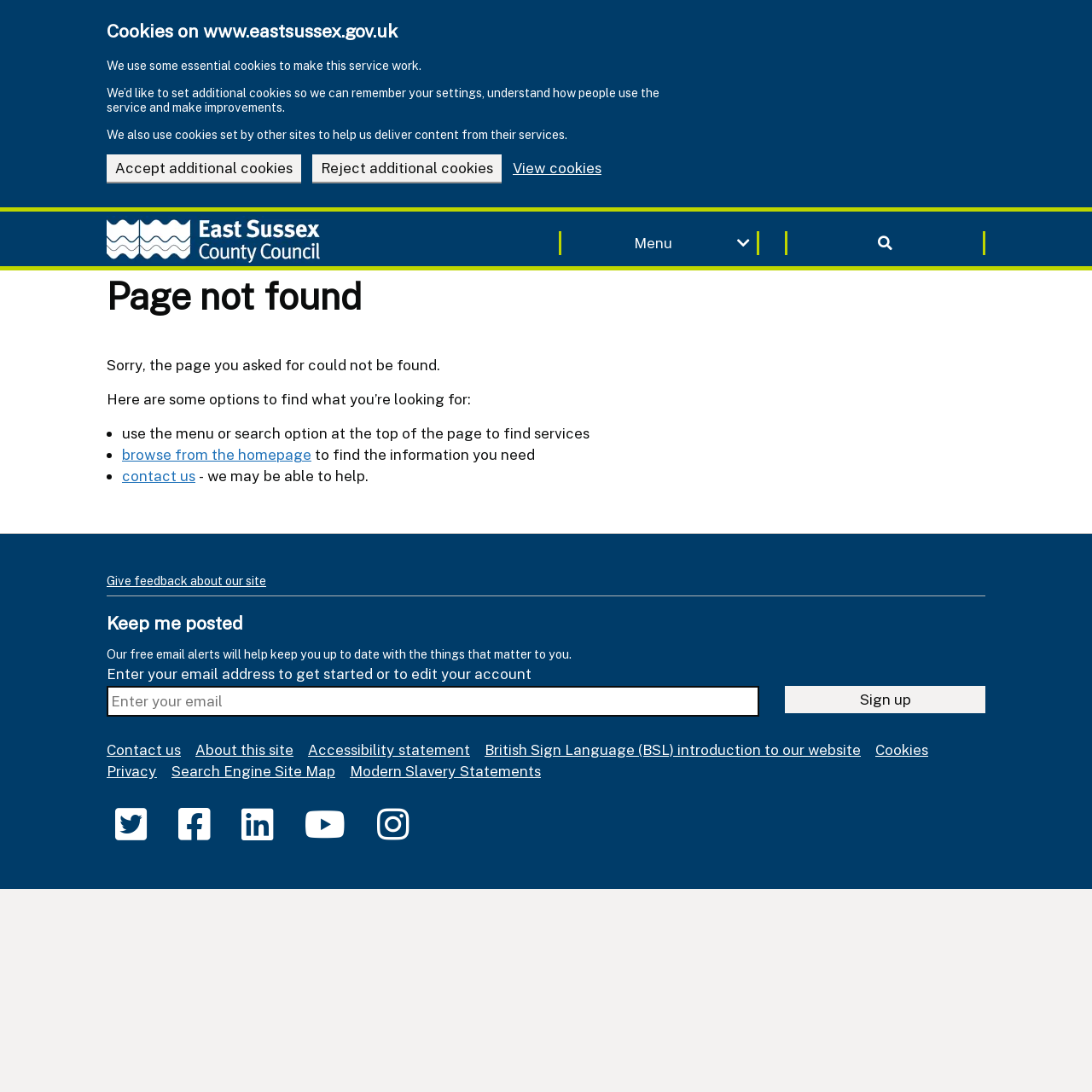Can you locate the main headline on this webpage and provide its text content?

Page not found